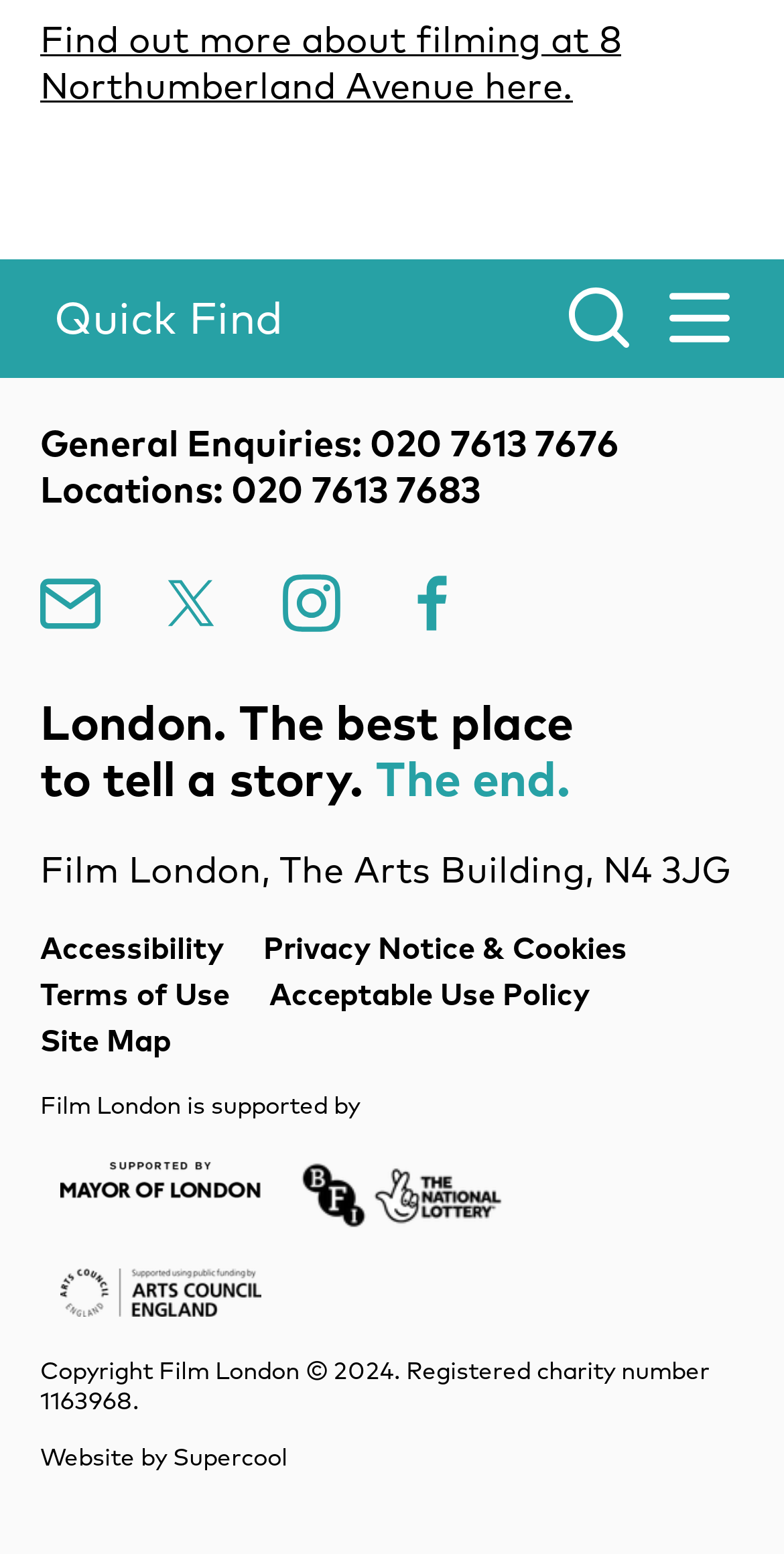From the details in the image, provide a thorough response to the question: Who supports Film London?

I found the supporters of Film London by looking at the section that says 'Film London is supported by', which lists the Mayor of London, Lottery BFI, and Arts Council England.